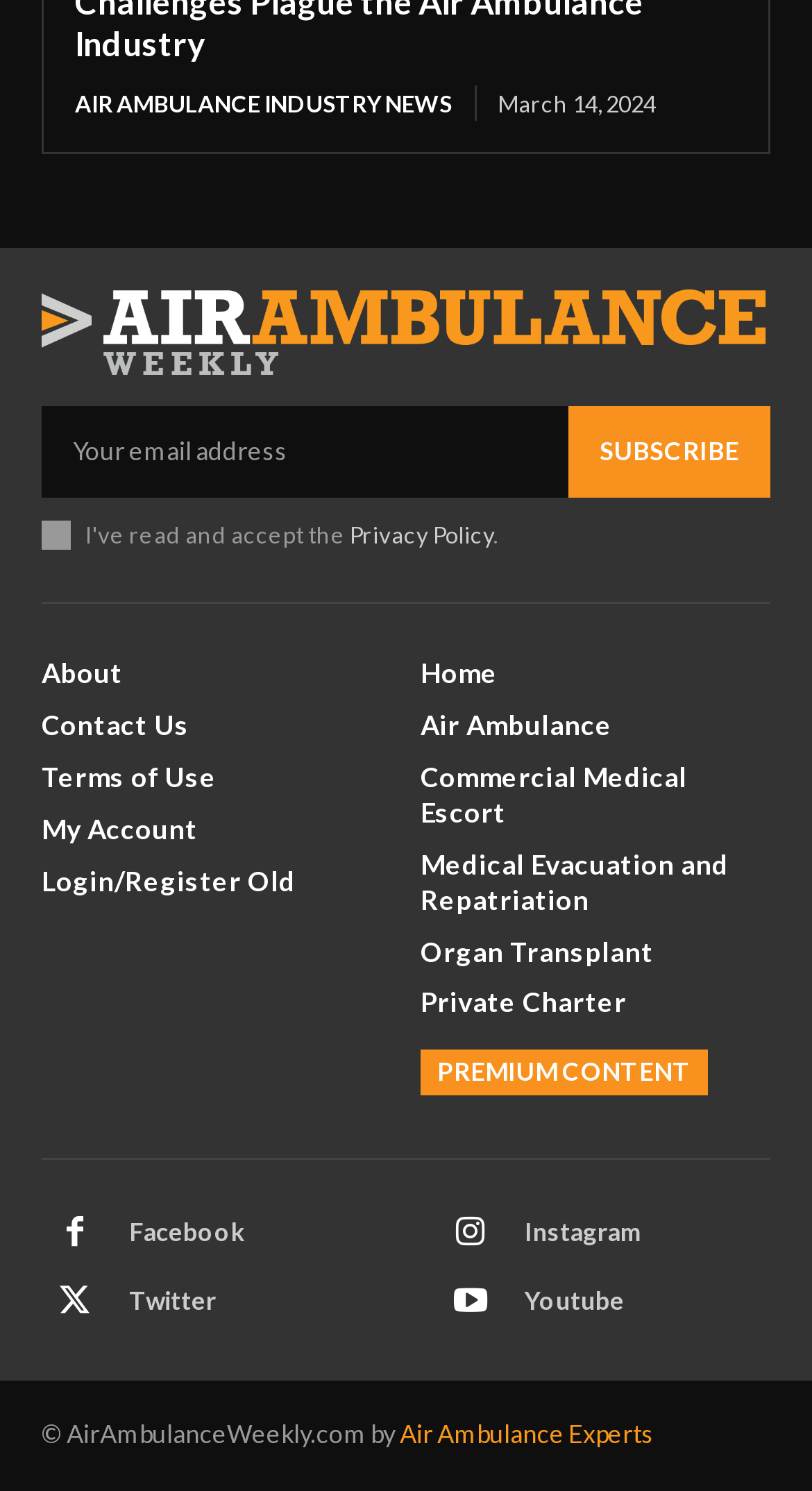Can you show the bounding box coordinates of the region to click on to complete the task described in the instruction: "Subscribe to the newsletter"?

[0.7, 0.272, 0.949, 0.334]